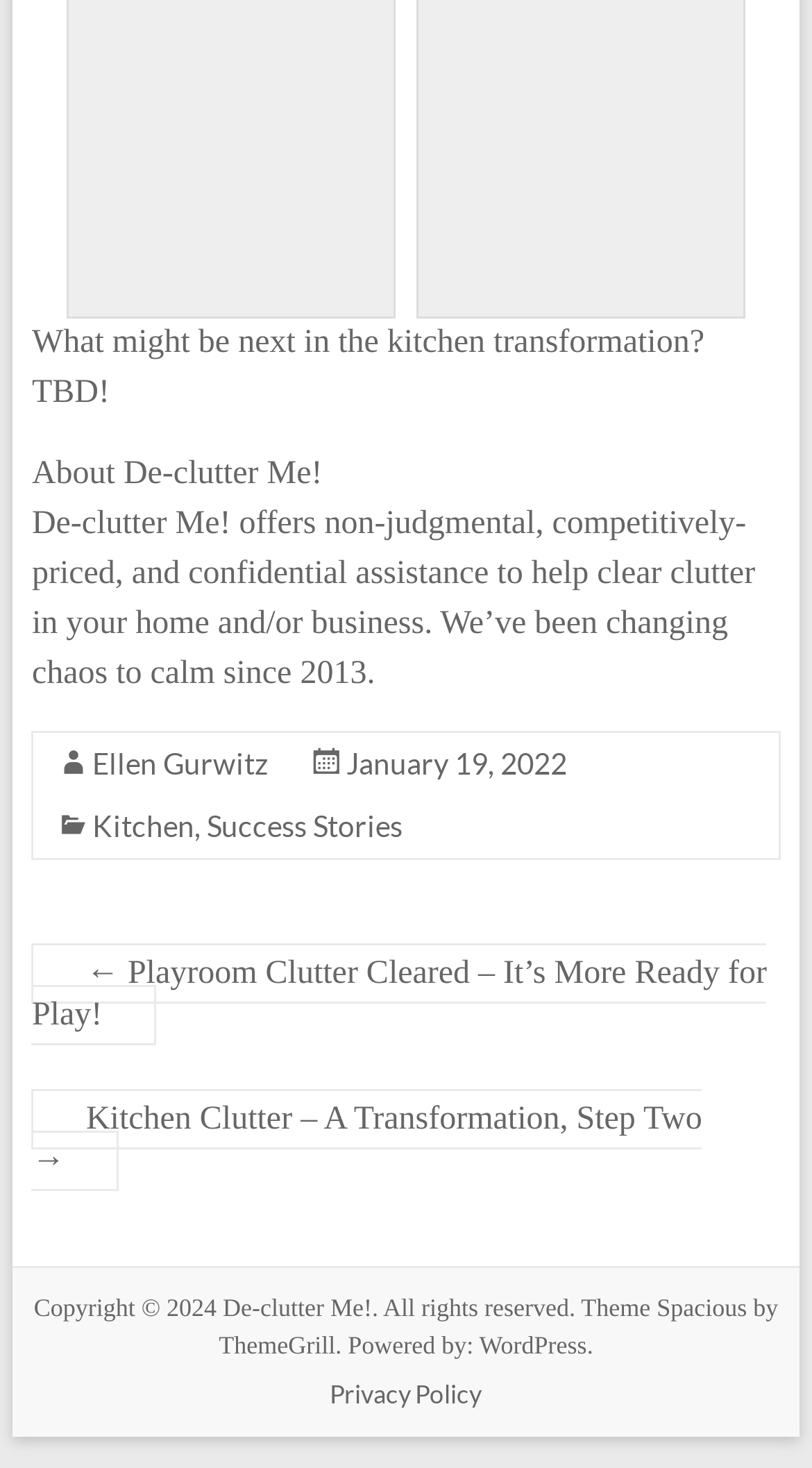What is the date of the article?
Give a single word or phrase as your answer by examining the image.

January 19, 2022